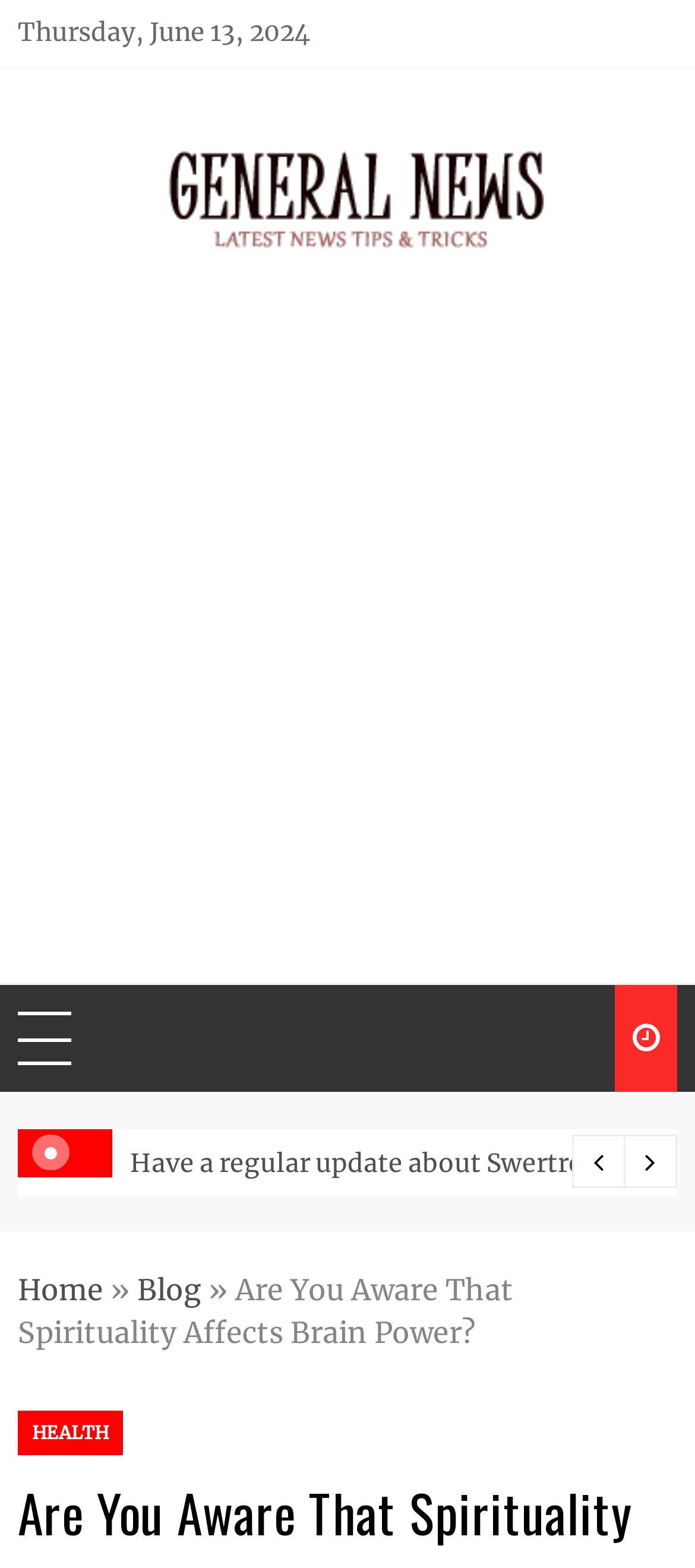Please identify the bounding box coordinates of the clickable area that will fulfill the following instruction: "click the 'General News' link". The coordinates should be in the format of four float numbers between 0 and 1, i.e., [left, top, right, bottom].

[0.2, 0.12, 0.8, 0.143]